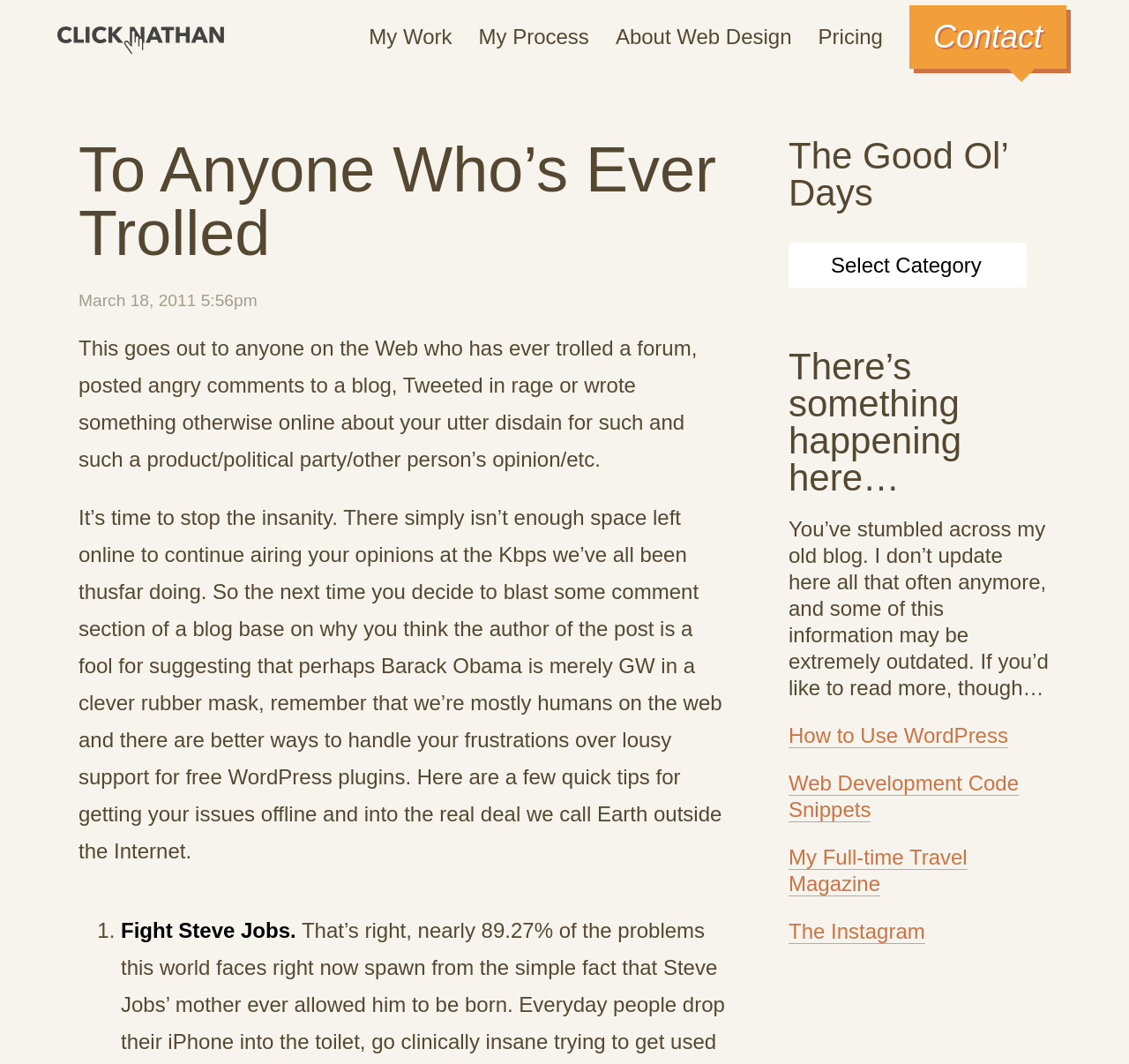Please locate the bounding box coordinates of the element's region that needs to be clicked to follow the instruction: "Go to My Work". The bounding box coordinates should be provided as four float numbers between 0 and 1, i.e., [left, top, right, bottom].

[0.327, 0.02, 0.4, 0.05]